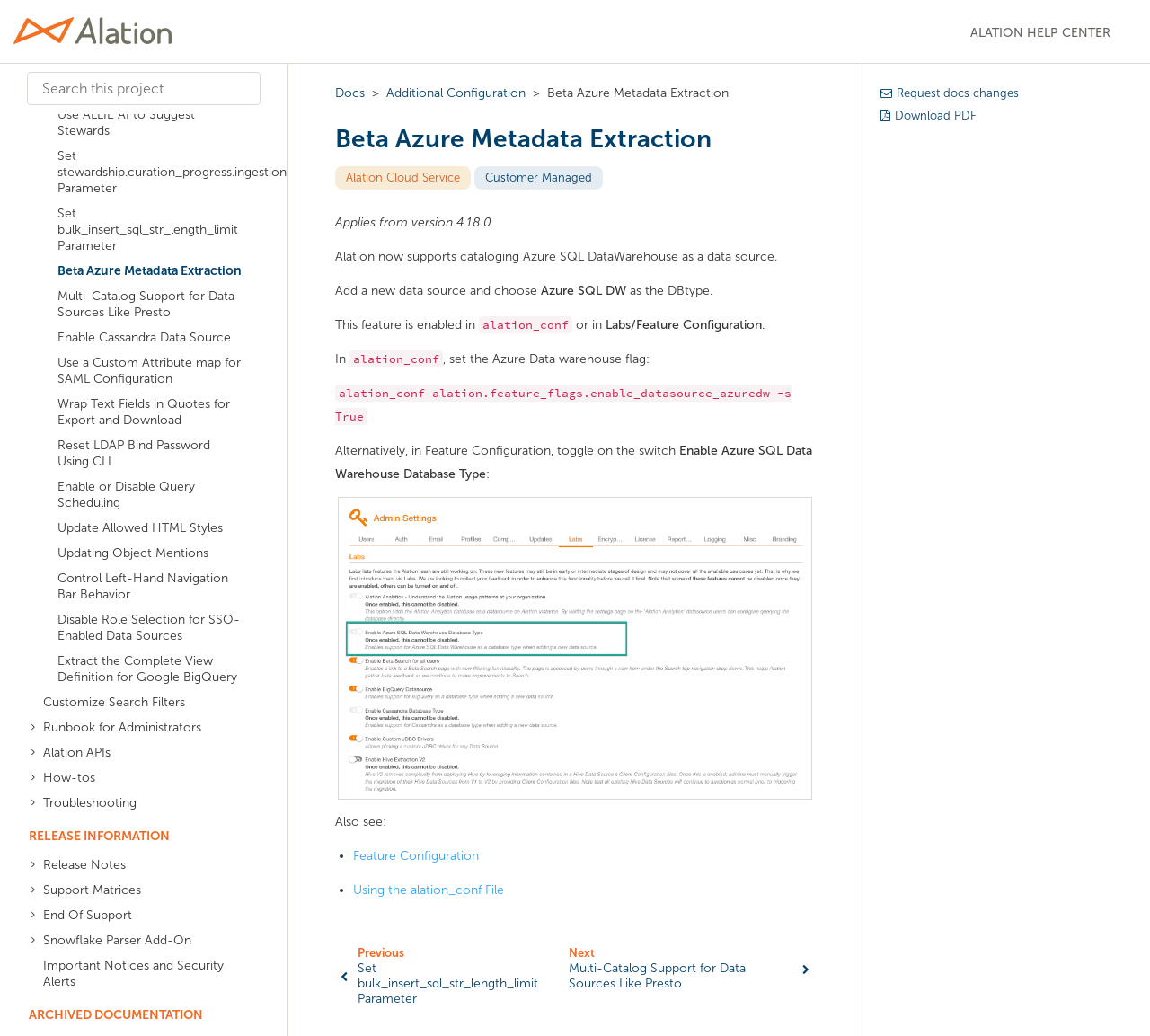Identify the bounding box coordinates of the clickable region required to complete the instruction: "Go to Alation Help Center". The coordinates should be given as four float numbers within the range of 0 and 1, i.e., [left, top, right, bottom].

[0.833, 0.022, 0.977, 0.039]